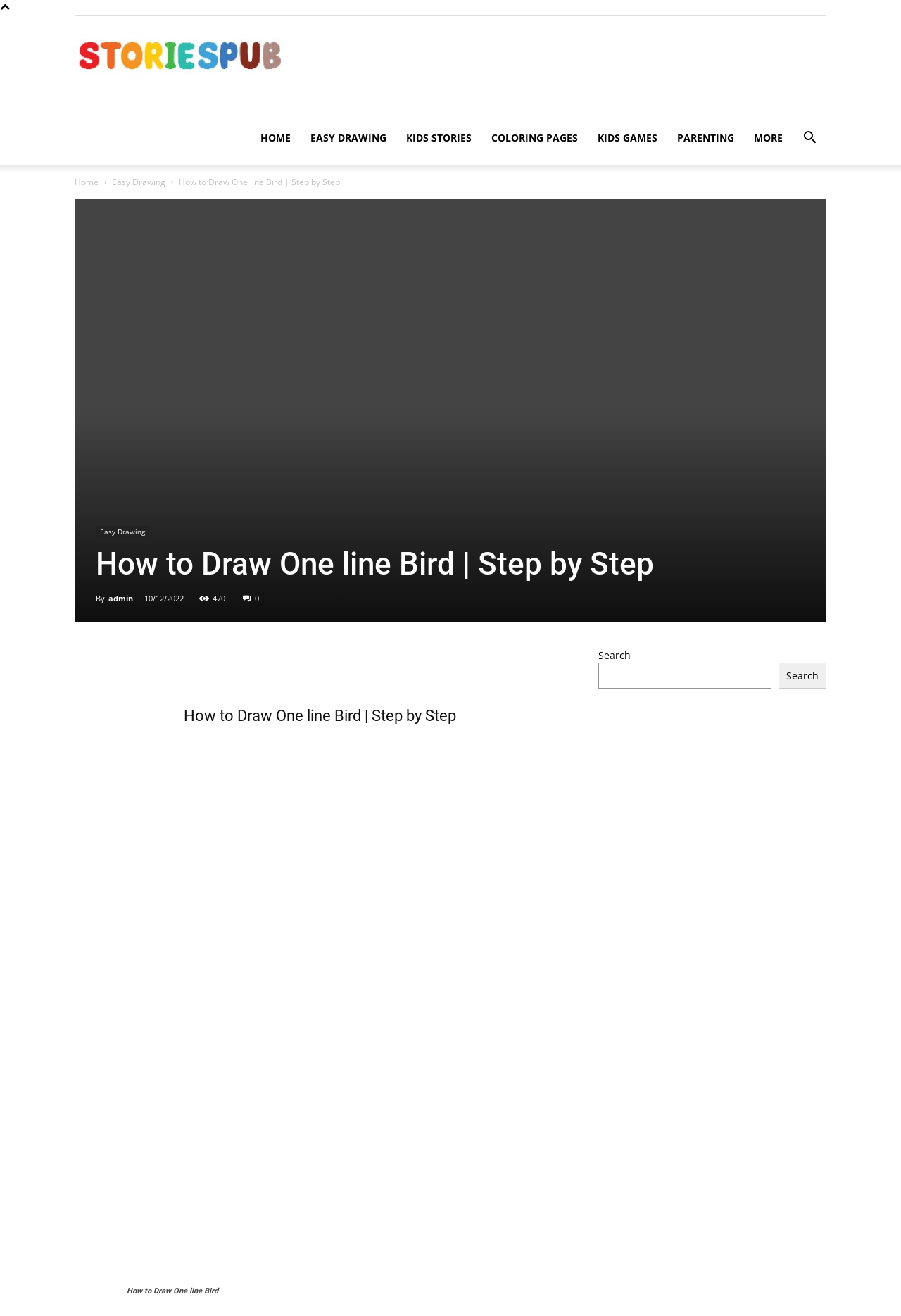Analyze the image and provide a detailed answer to the question: How many social media links are present on the webpage?

The social media links can be found below the heading 'How to Draw One line Bird | Step by Step', and they are represented by icons. There are 5 social media links in total, which can be counted by looking at the links '', '', '', '', and ''.